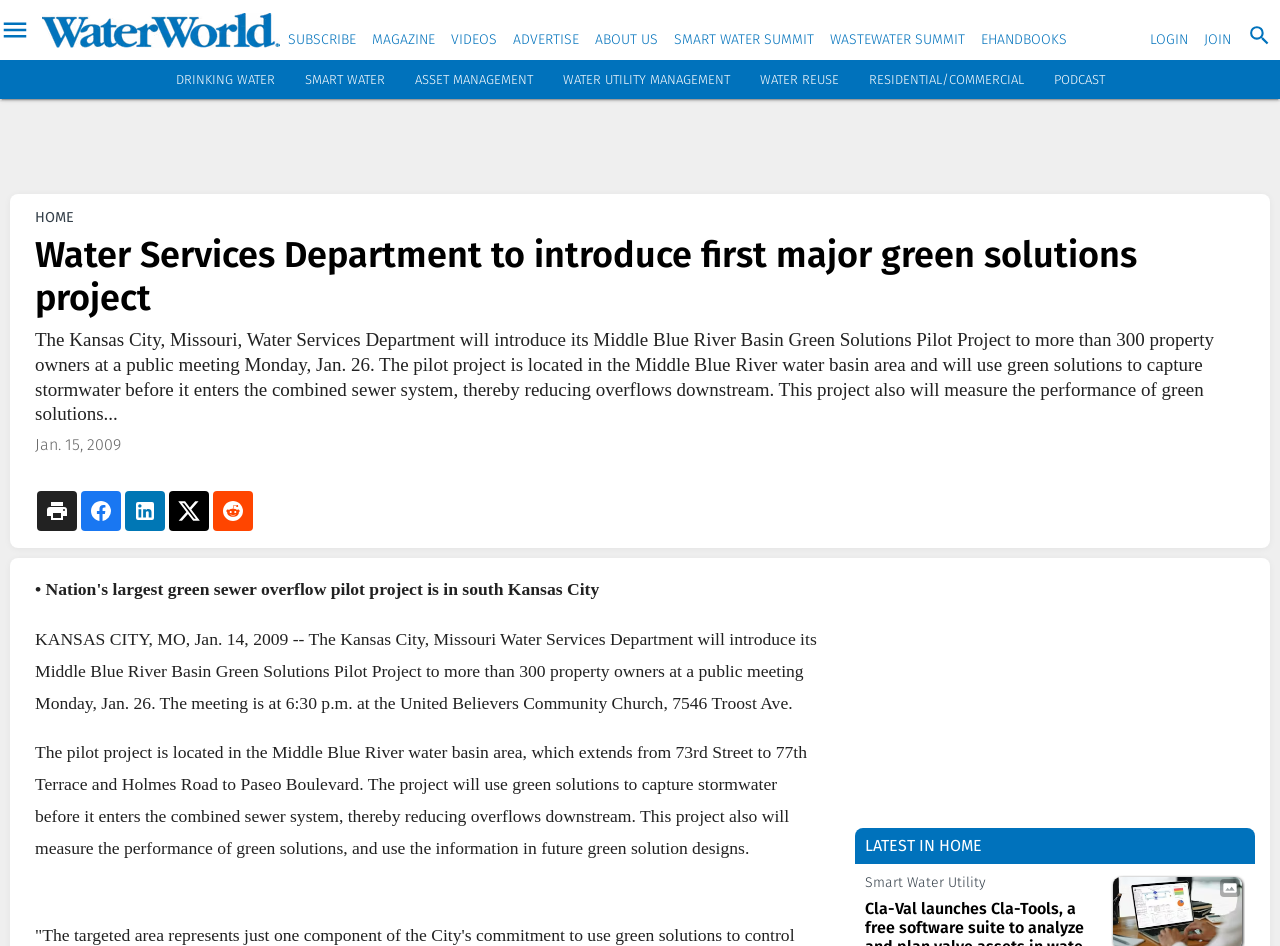Provide your answer to the question using just one word or phrase: Where is the public meeting located?

United Believers Community Church